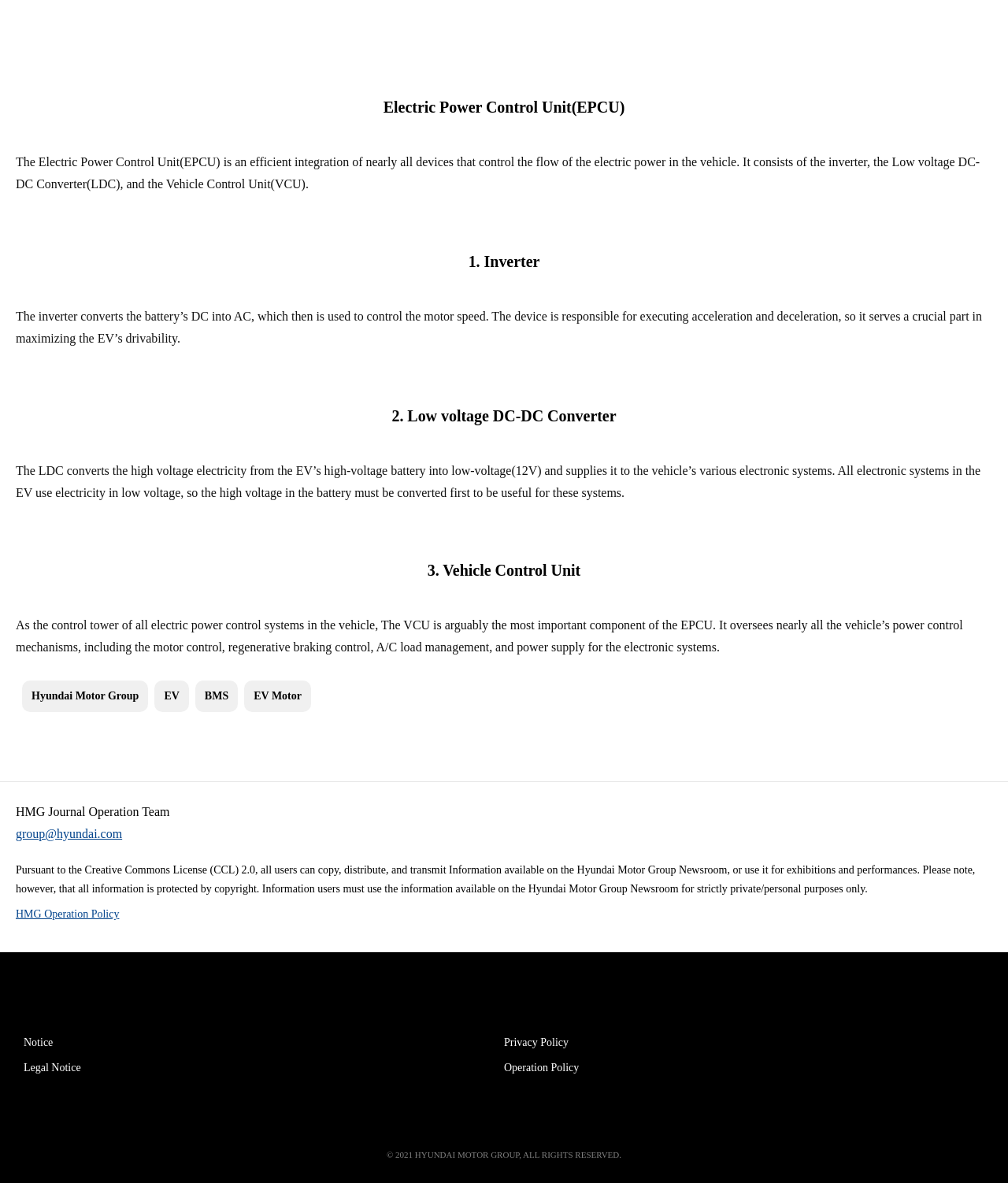Please identify the bounding box coordinates of where to click in order to follow the instruction: "Read Notice".

[0.023, 0.873, 0.5, 0.889]